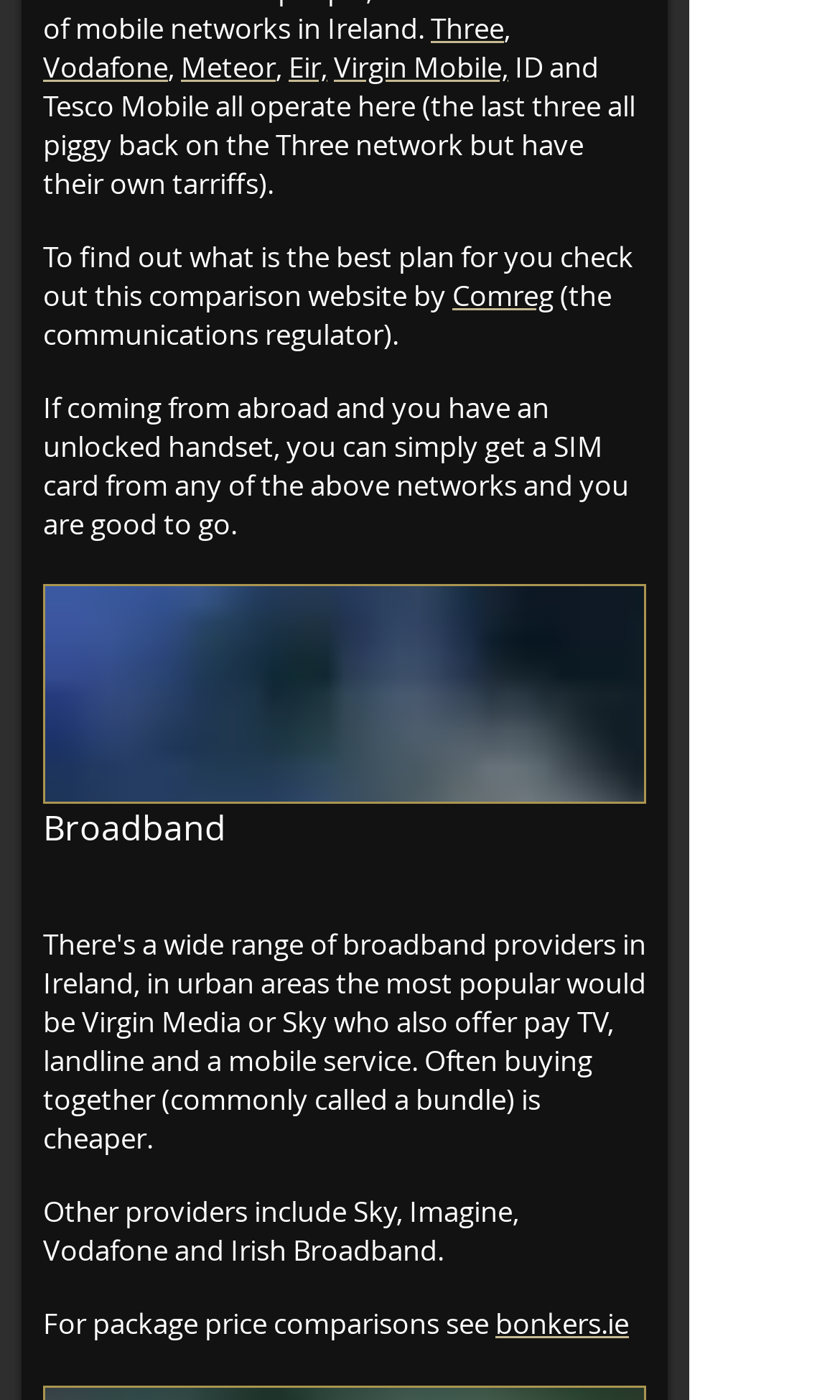What is the name of the website for package price comparisons?
Please answer the question with a detailed response using the information from the screenshot.

The webpage suggests visiting bonkers.ie for package price comparisons.